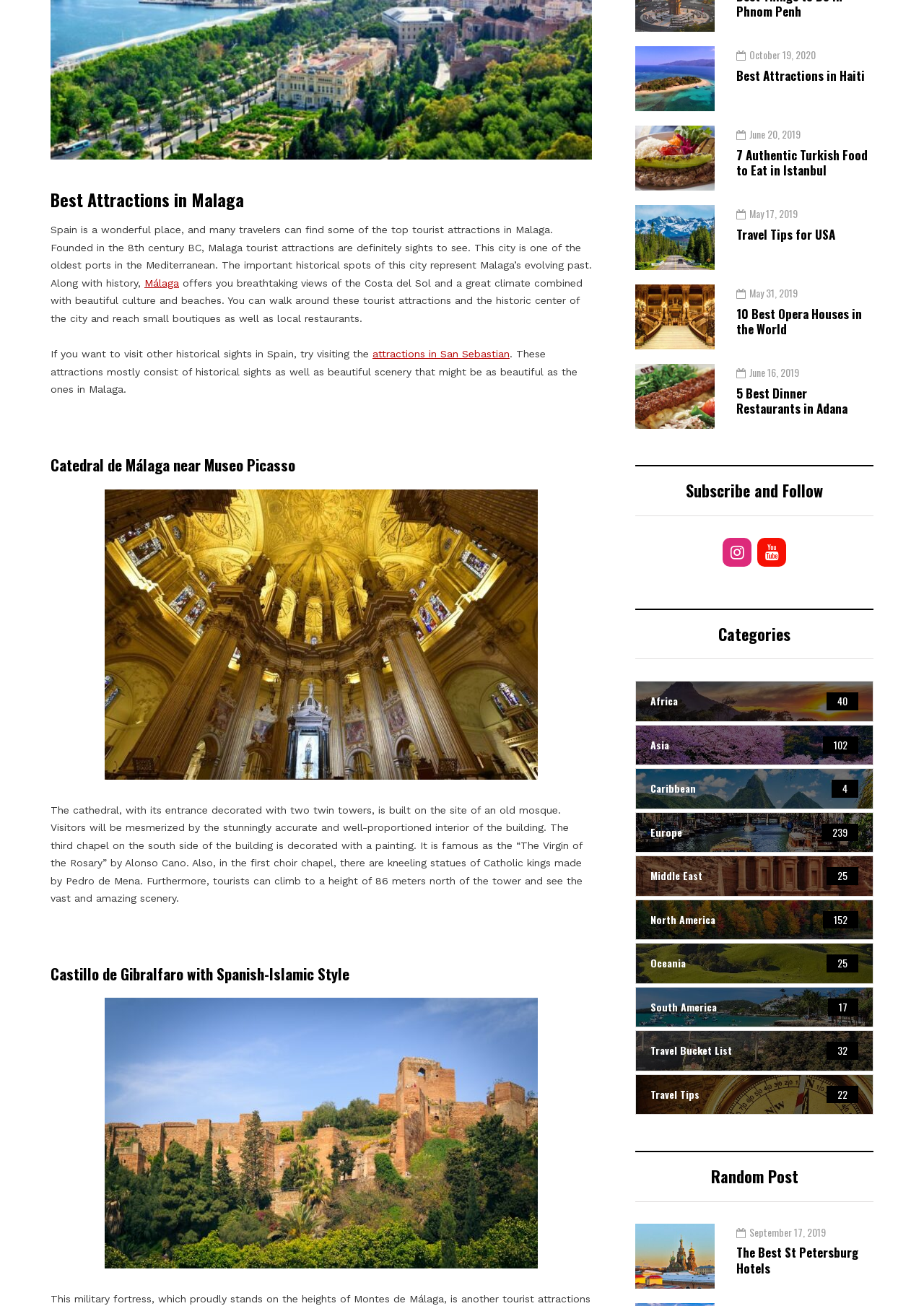Using the provided element description "Travel Tips for USA", determine the bounding box coordinates of the UI element.

[0.797, 0.172, 0.904, 0.187]